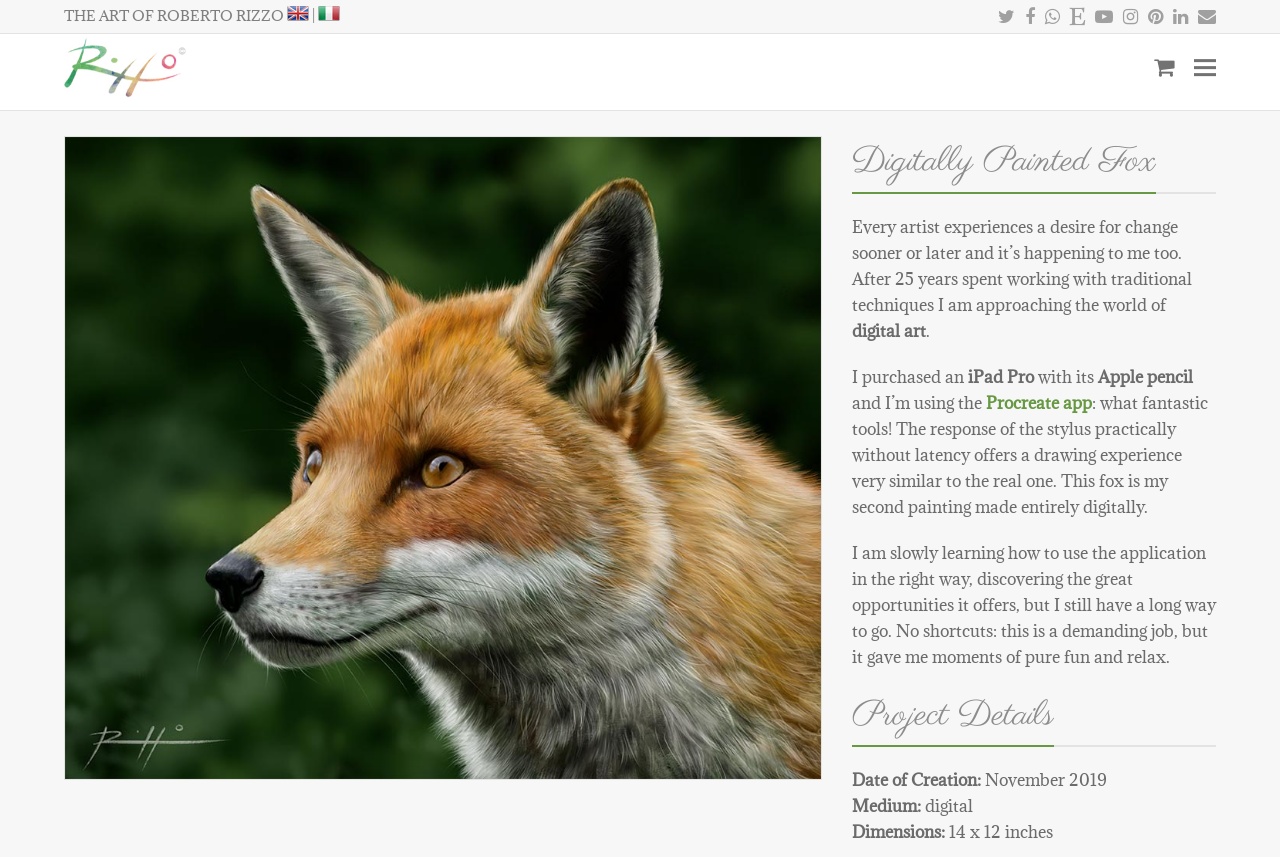Please give the bounding box coordinates of the area that should be clicked to fulfill the following instruction: "Open Roberto Rizzo Website". The coordinates should be in the format of four float numbers from 0 to 1, i.e., [left, top, right, bottom].

[0.05, 0.064, 0.146, 0.09]